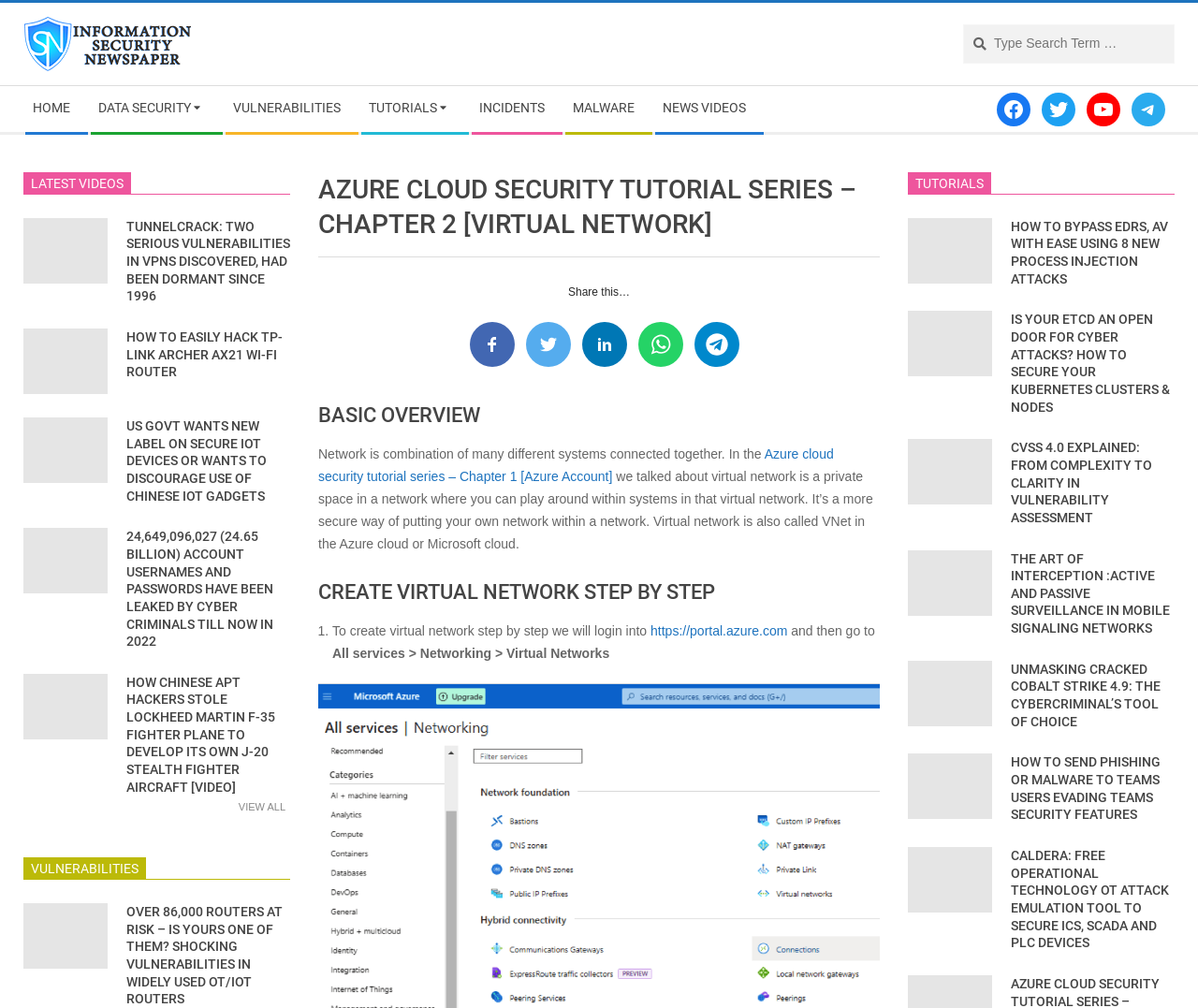Highlight the bounding box coordinates of the region I should click on to meet the following instruction: "Go to HOME page".

[0.02, 0.085, 0.074, 0.131]